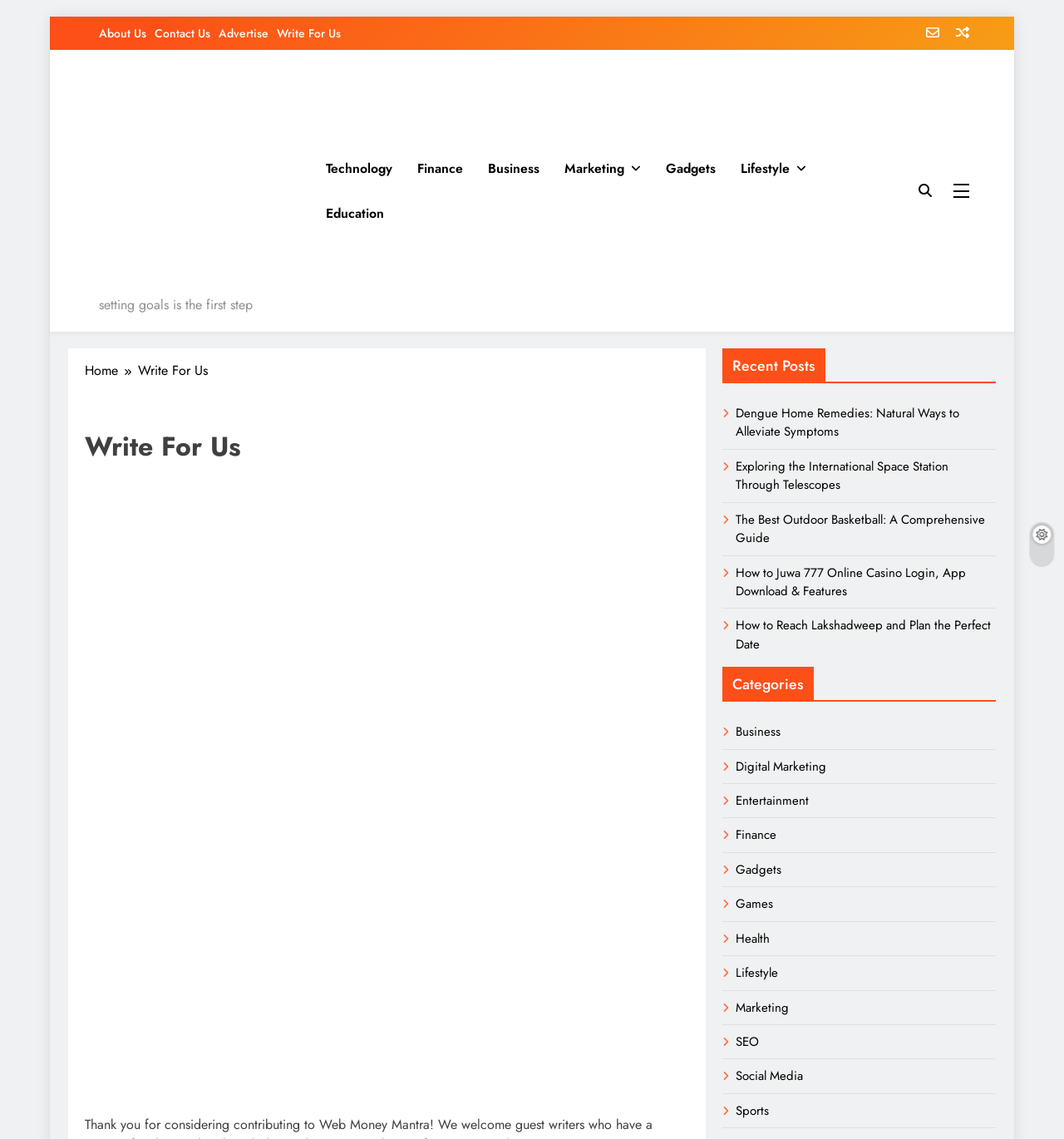Given the description of the UI element: "Självstudiekurser om kontrollpanelen", predict the bounding box coordinates in the form of [left, top, right, bottom], with each value being a float between 0 and 1.

None